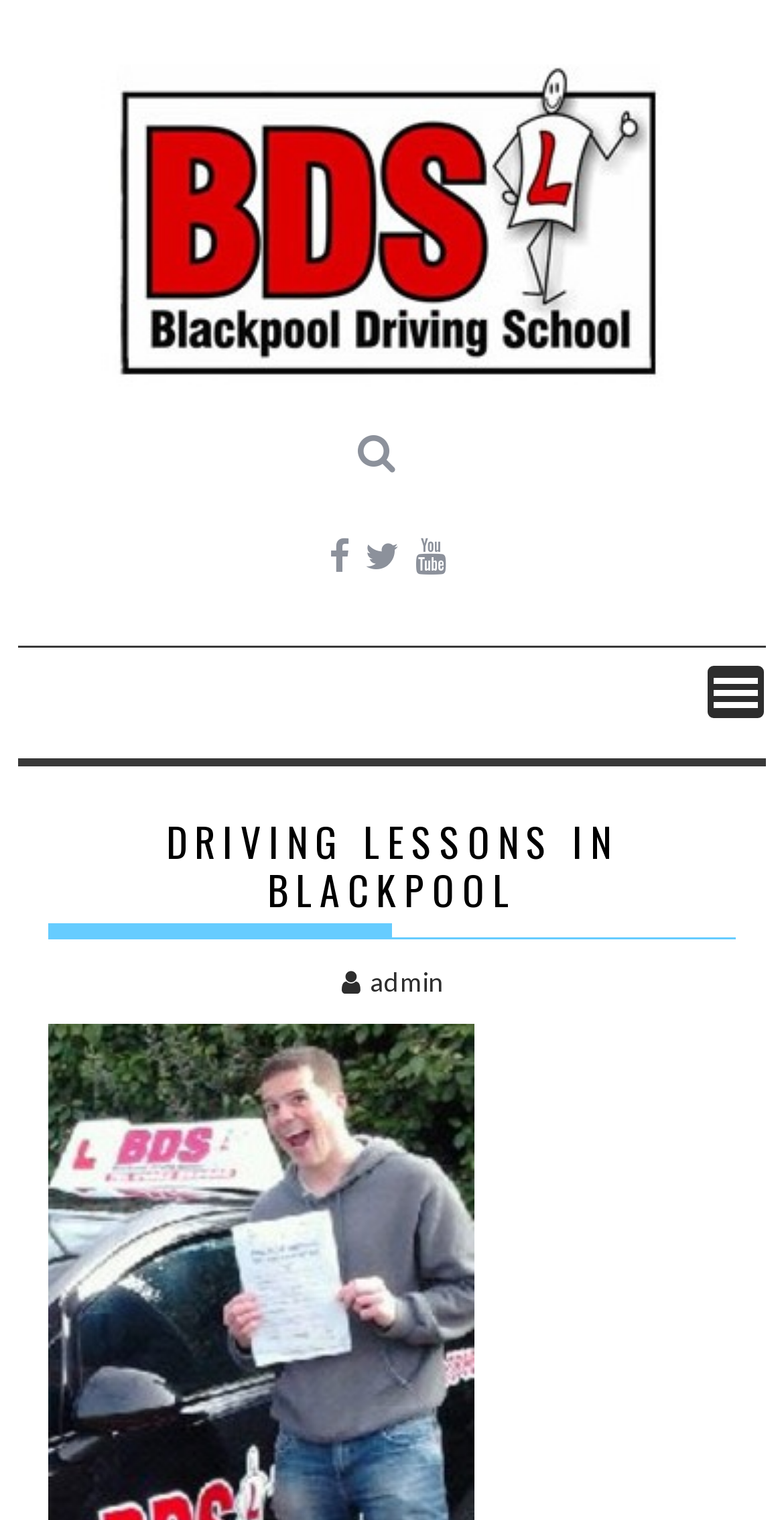Determine the bounding box for the UI element described here: "admin".

[0.436, 0.635, 0.564, 0.656]